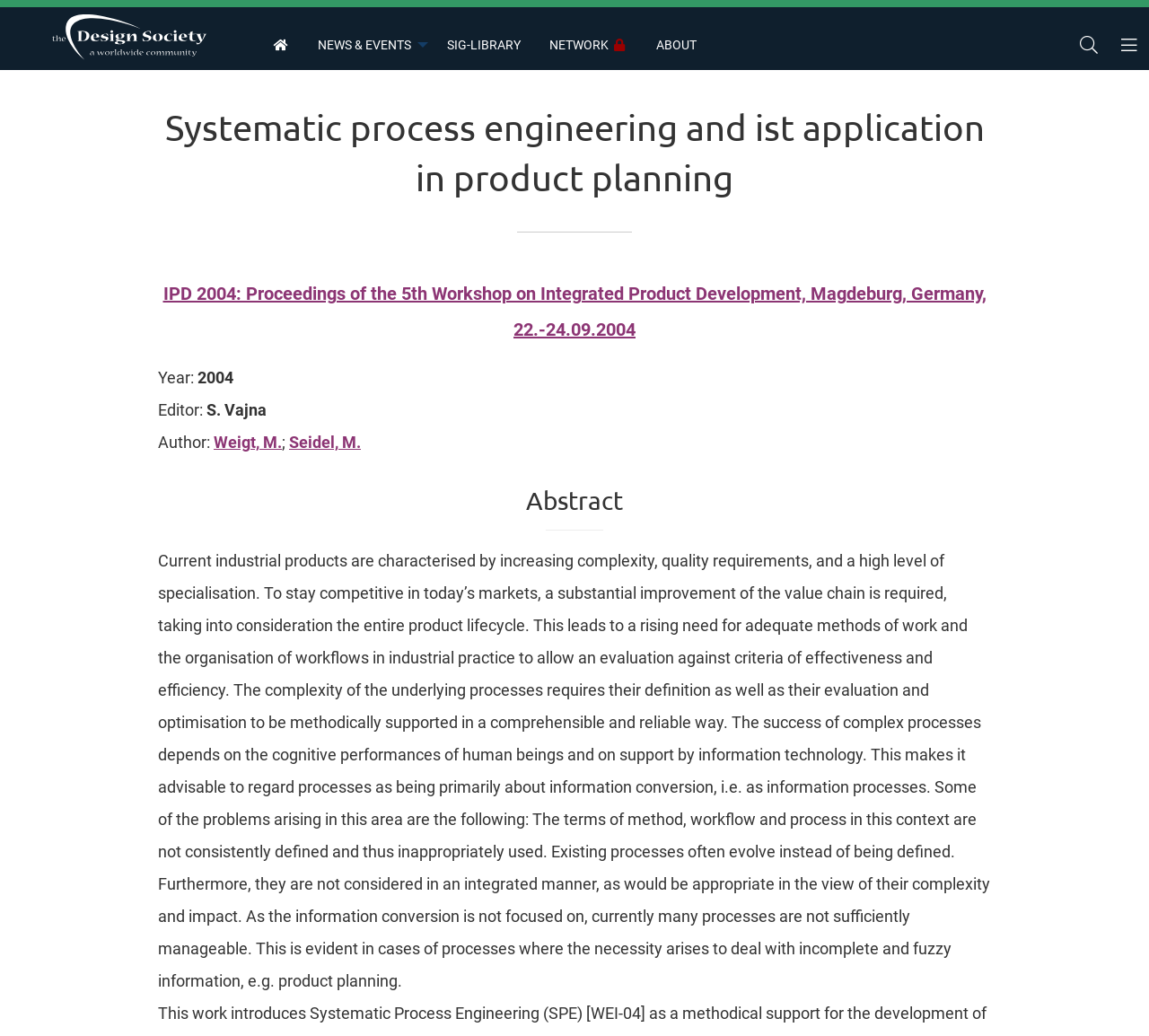Using a single word or phrase, answer the following question: 
What is the editor of the proceedings?

S. Vajna